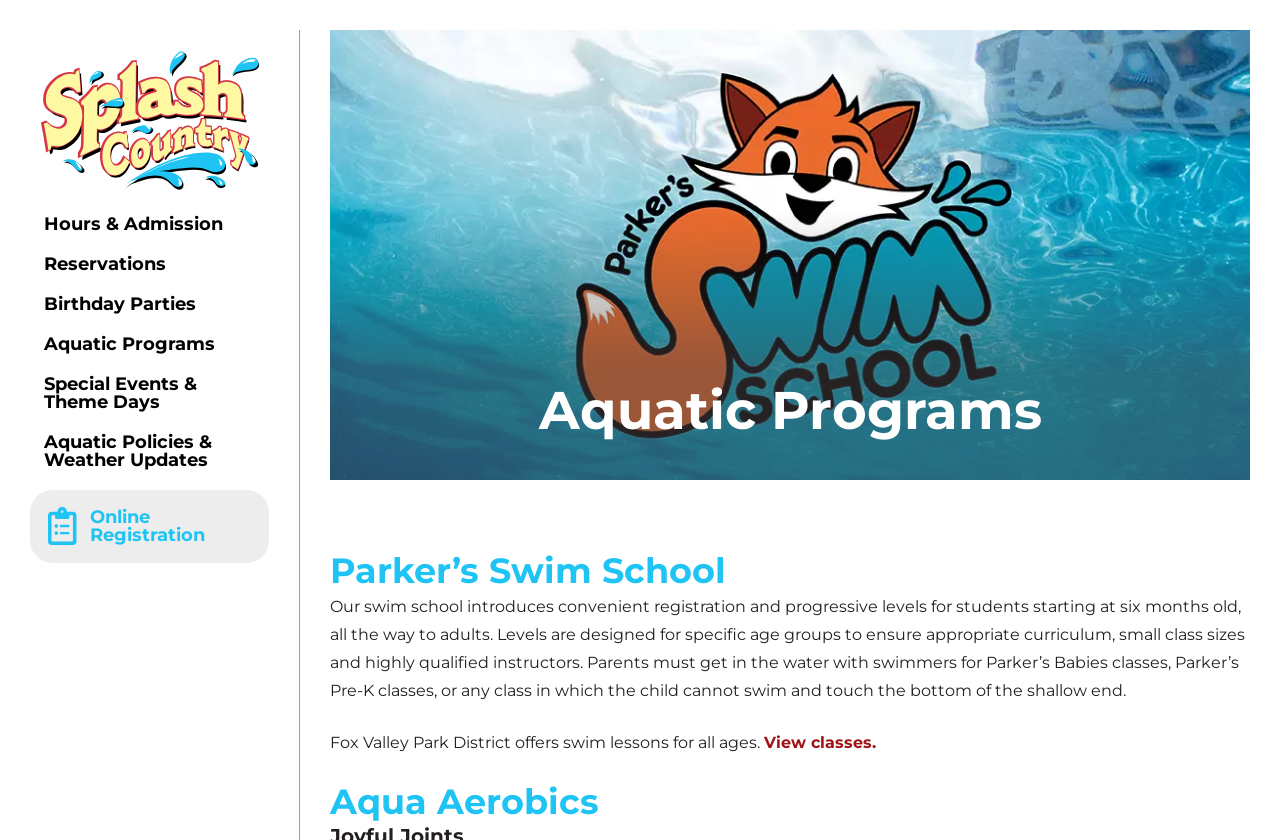What is the age range for Parker’s Swim School?
From the screenshot, supply a one-word or short-phrase answer.

Six months to adults